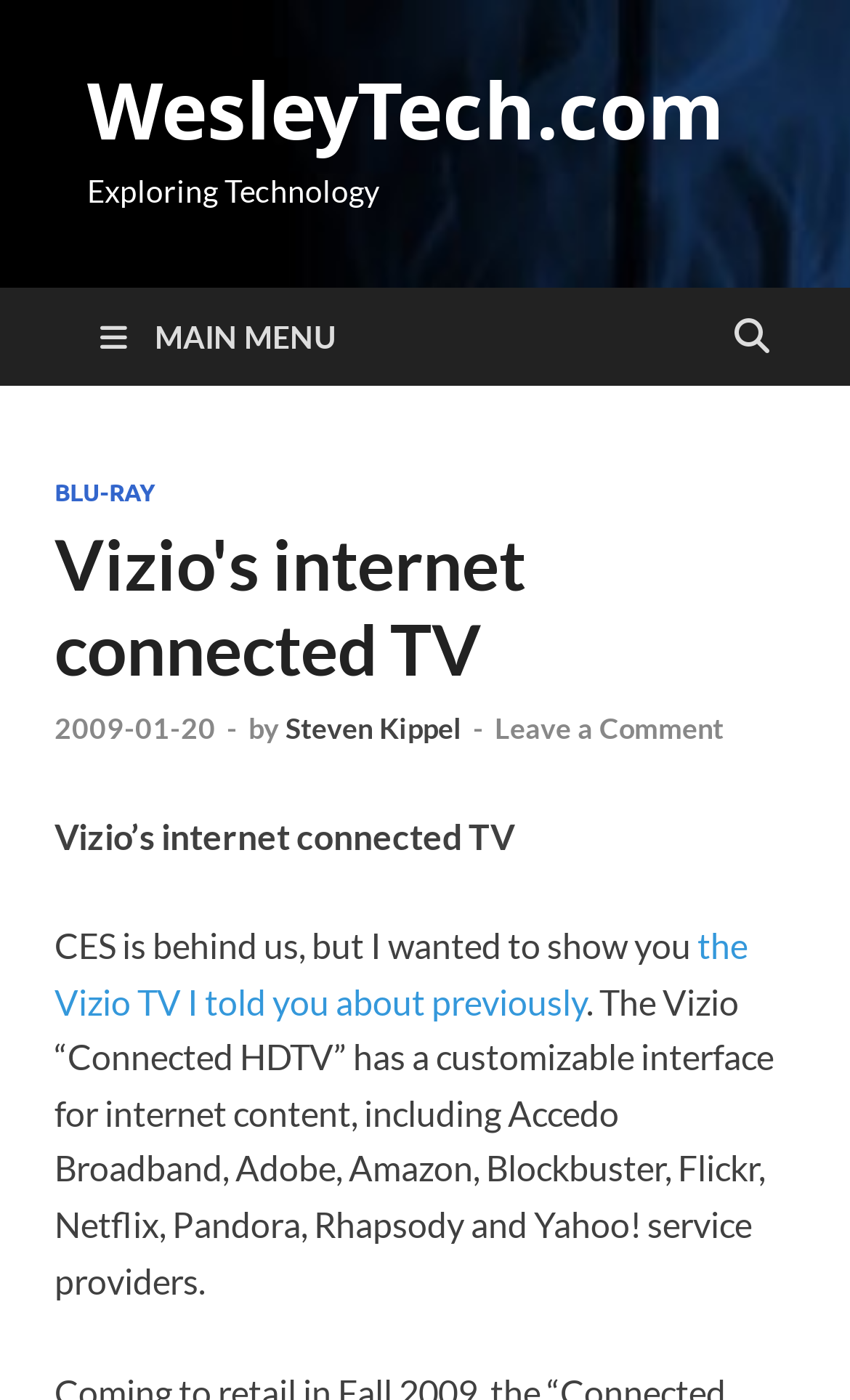Based on the visual content of the image, answer the question thoroughly: How many service providers are mentioned in the article?

The number of service providers mentioned in the article can be counted by looking at the list of providers mentioned, which includes Accedo Broadband, Adobe, Amazon, Blockbuster, Flickr, Netflix, Pandora, Rhapsody, and Yahoo!.